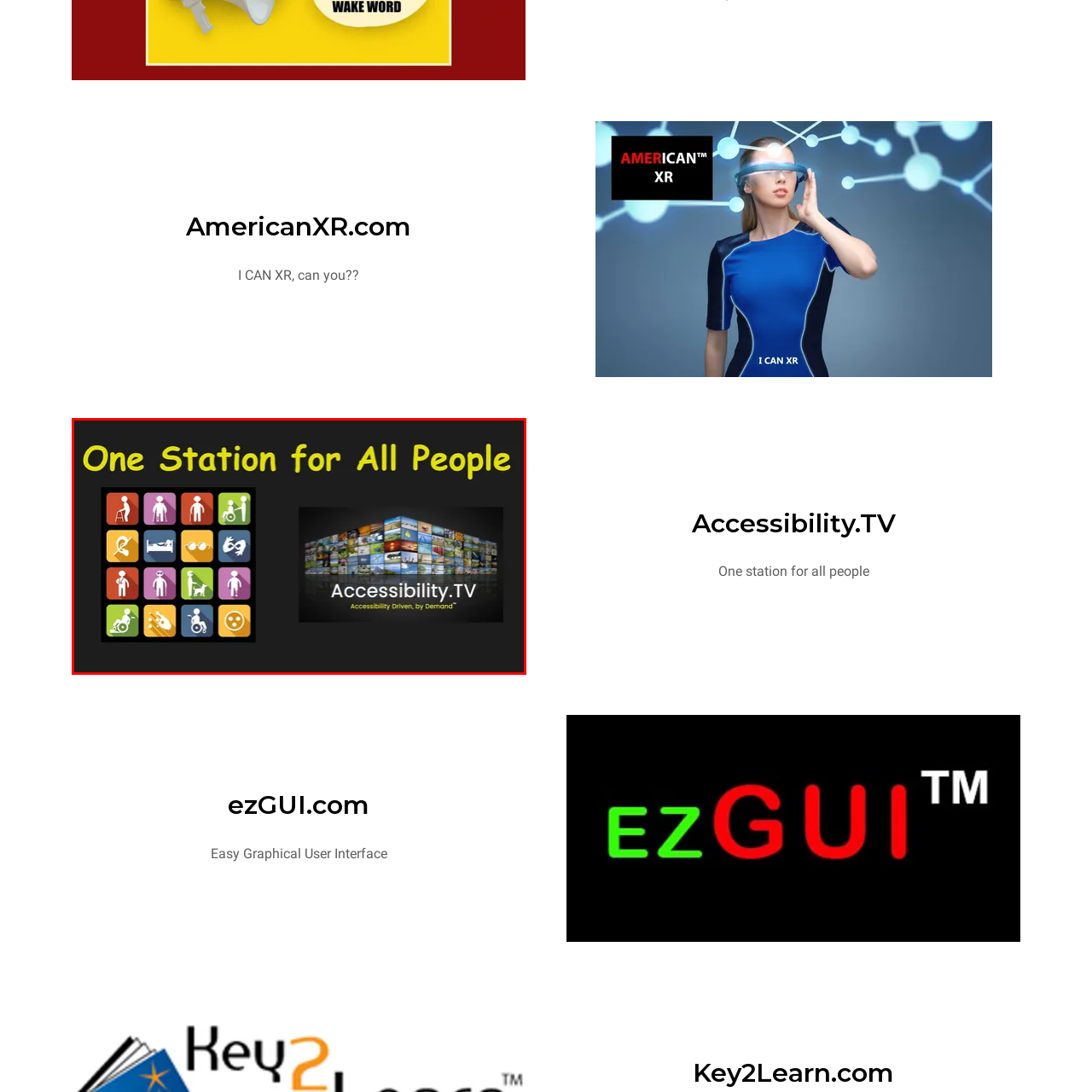Look closely at the image highlighted by the red bounding box and supply a detailed explanation in response to the following question: What is the purpose of the 'Accessibility.TV' logo?

The 'Accessibility.TV' logo is prominently displayed, indicating that the platform is driven by the demand for accessible content for all users, which aligns with the theme of inclusivity and accessibility.